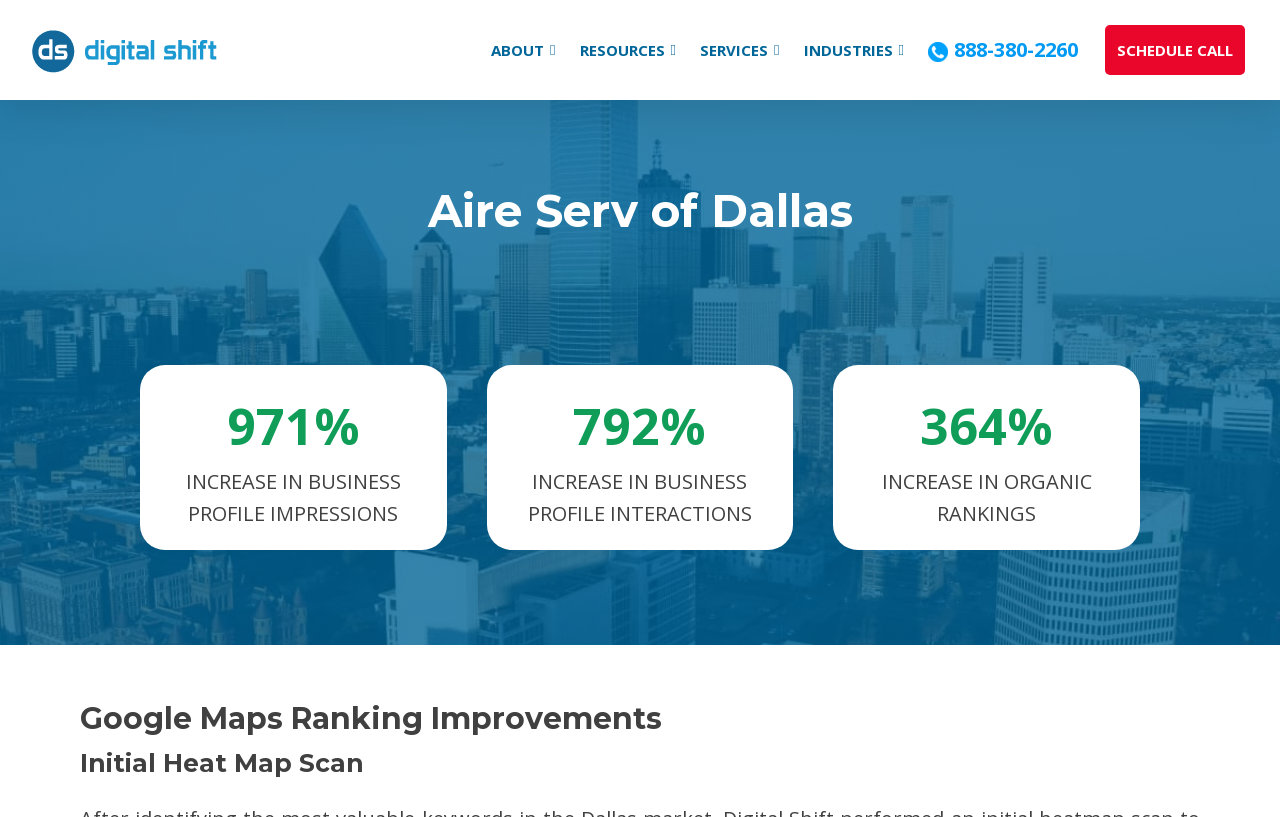Respond to the following question using a concise word or phrase: 
What is the increase in business profile impressions?

971%